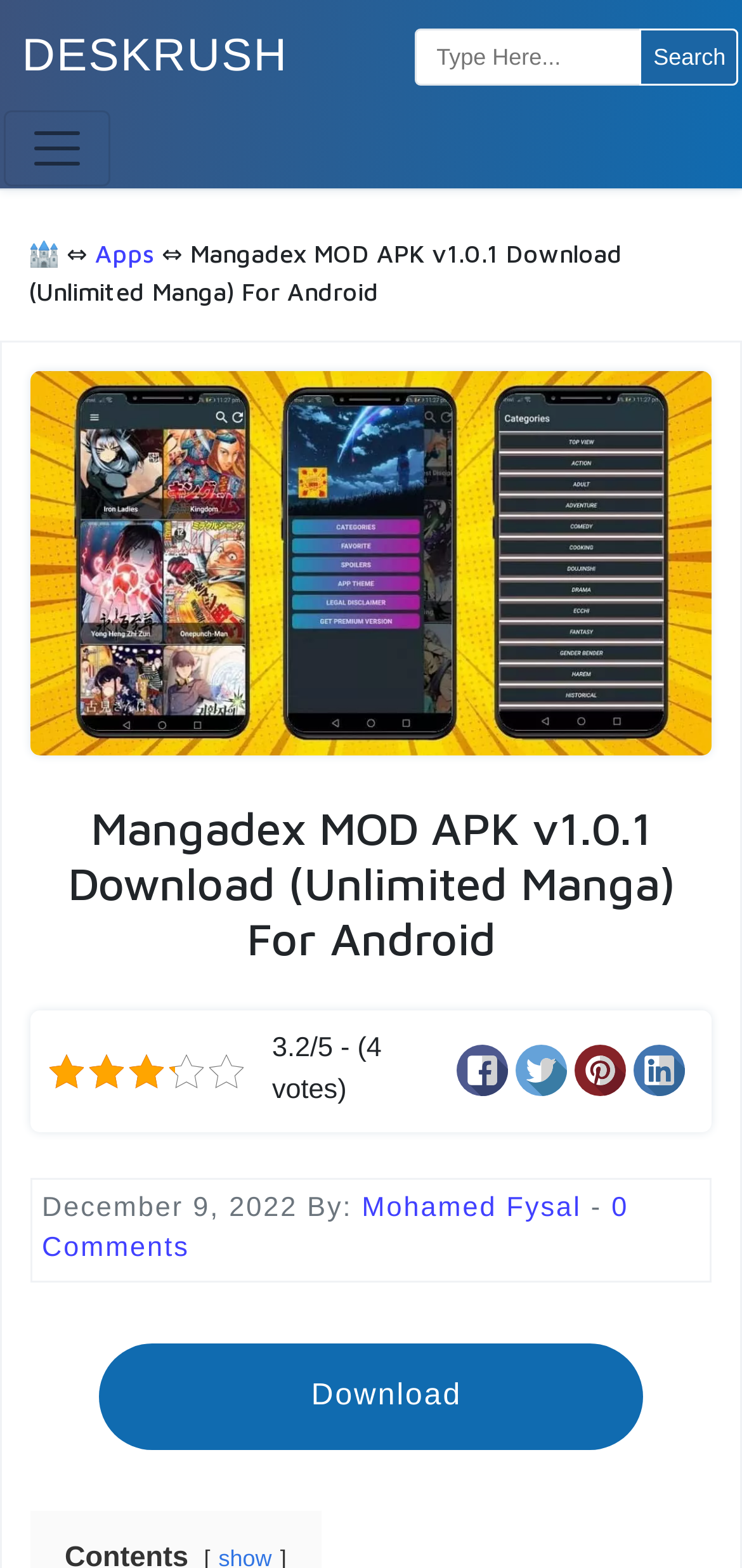Please identify the bounding box coordinates of the area I need to click to accomplish the following instruction: "Toggle navigation".

[0.004, 0.07, 0.148, 0.118]